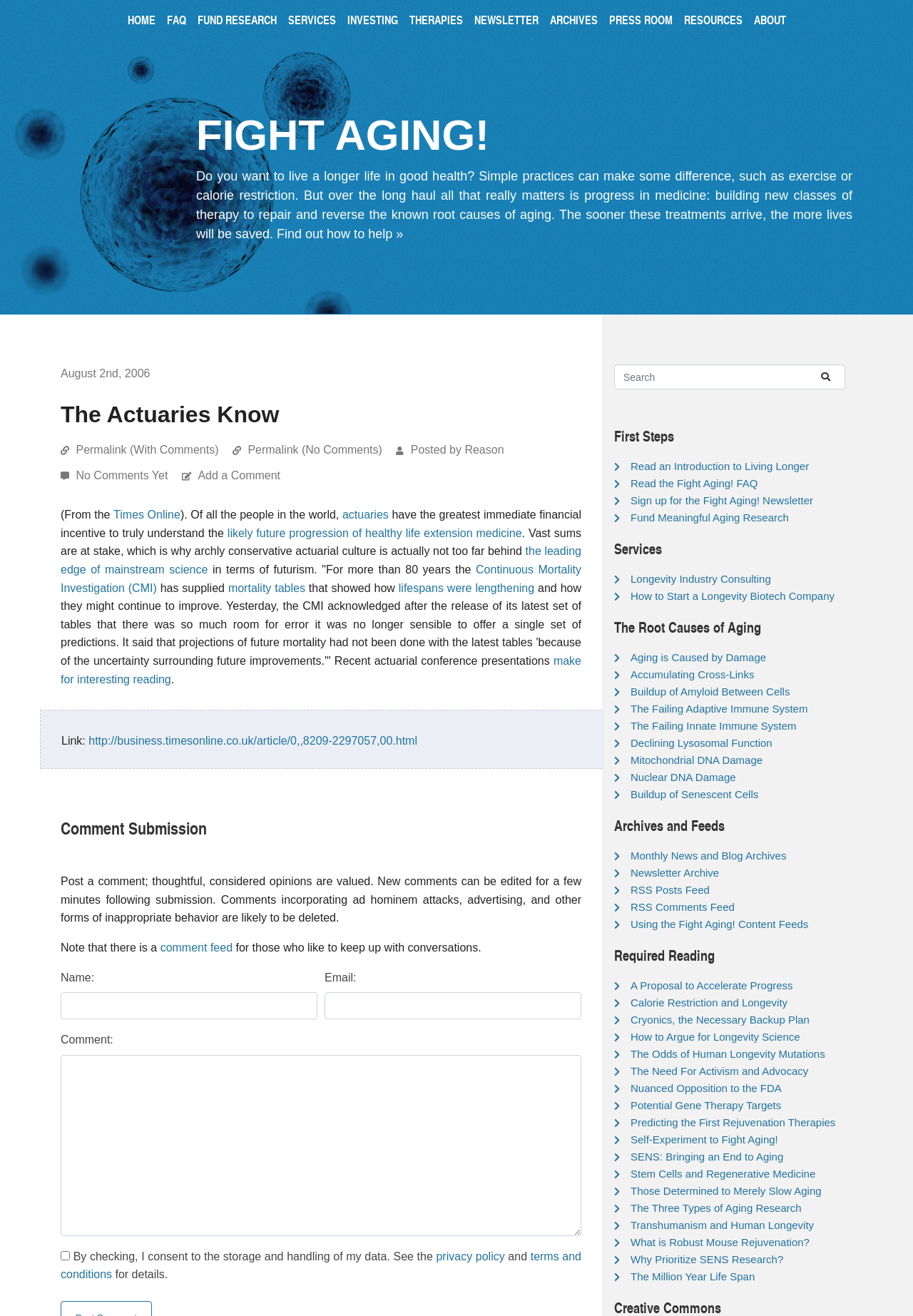From the webpage screenshot, identify the region described by alt="Mozilla Support Logo". Provide the bounding box coordinates as (top-left x, top-left y, bottom-right x, bottom-right y), with each value being a floating point number between 0 and 1.

None